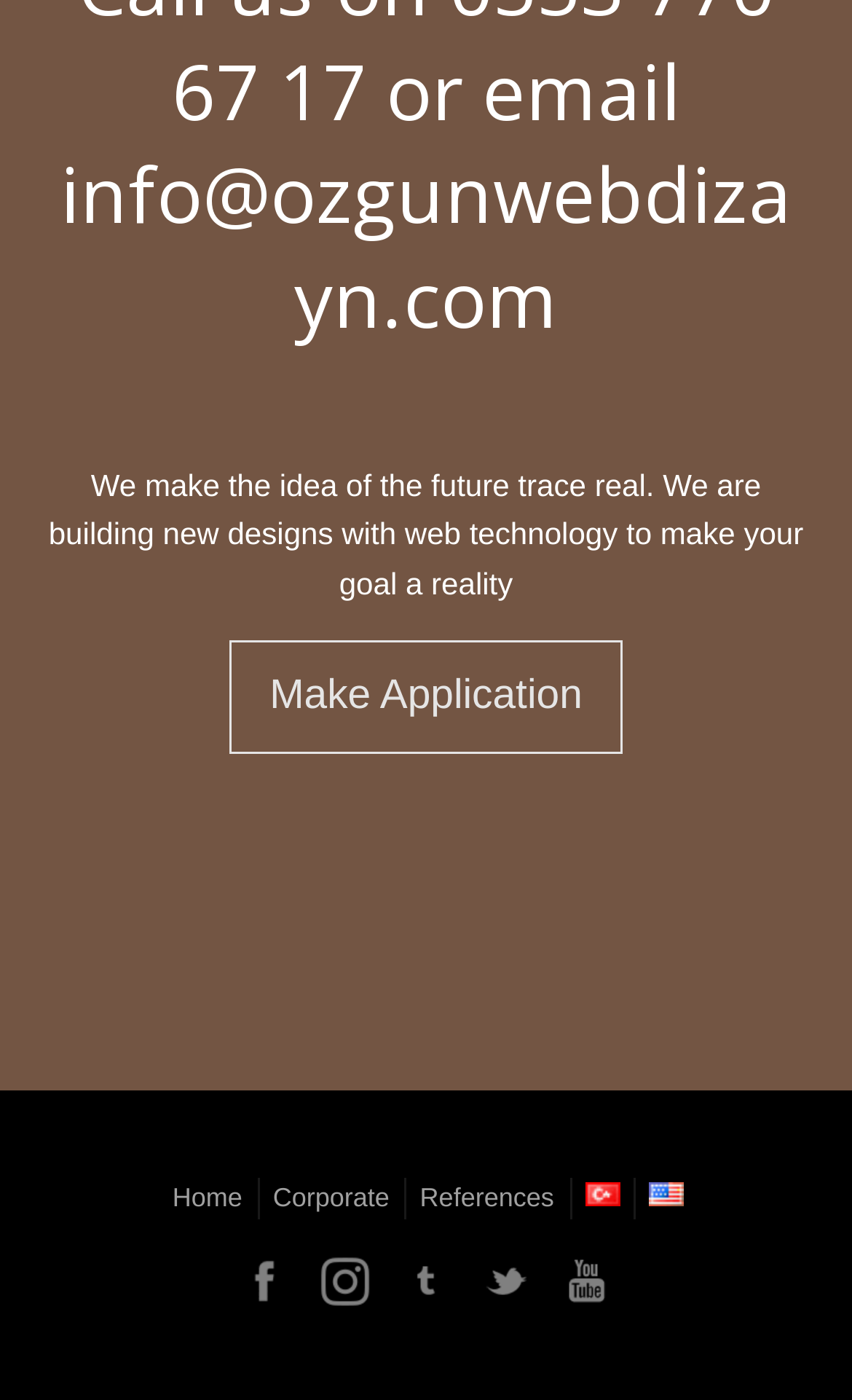Please find the bounding box coordinates of the section that needs to be clicked to achieve this instruction: "Switch to English".

[0.745, 0.841, 0.813, 0.871]